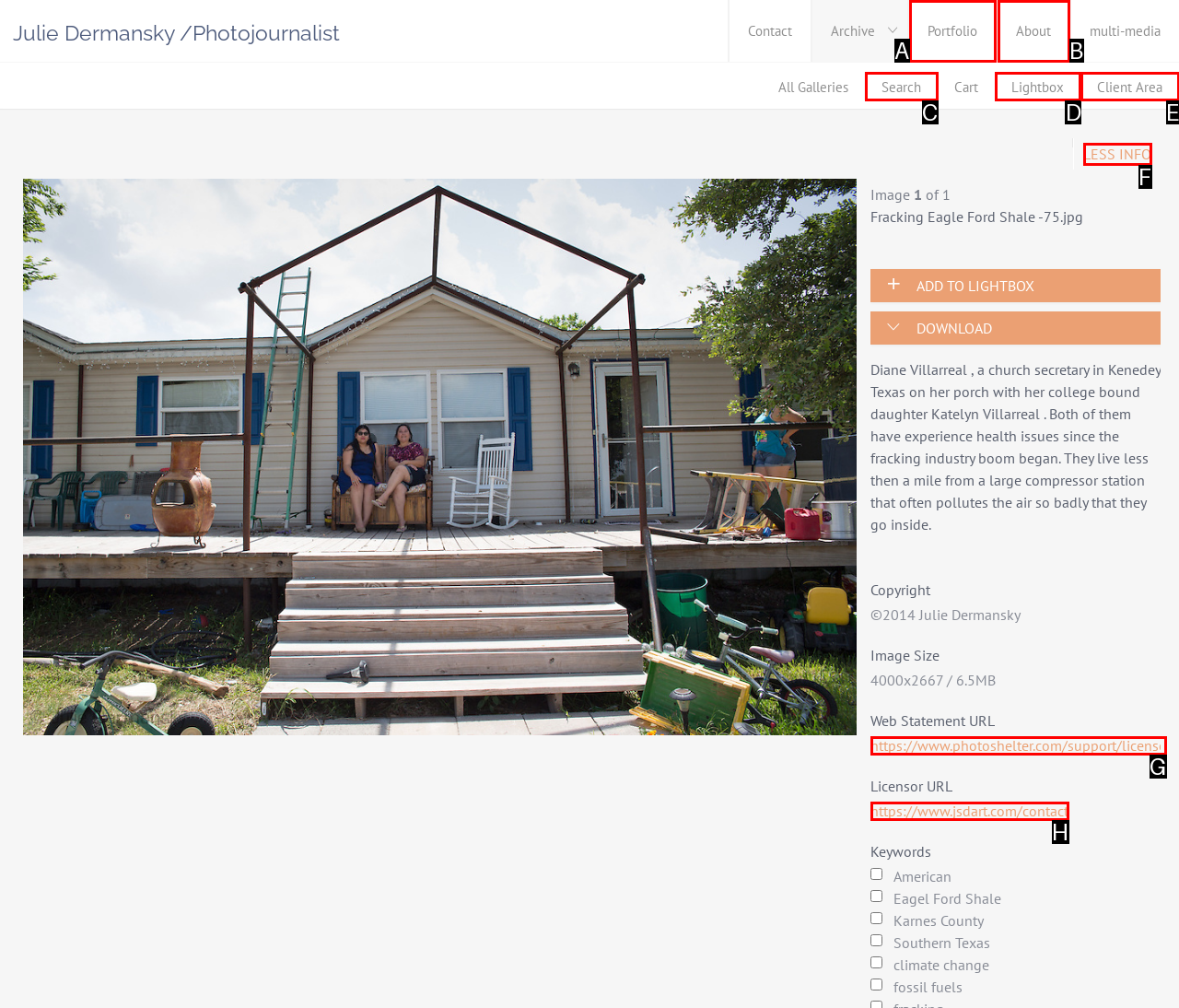Identify the matching UI element based on the description: Client Area
Reply with the letter from the available choices.

E